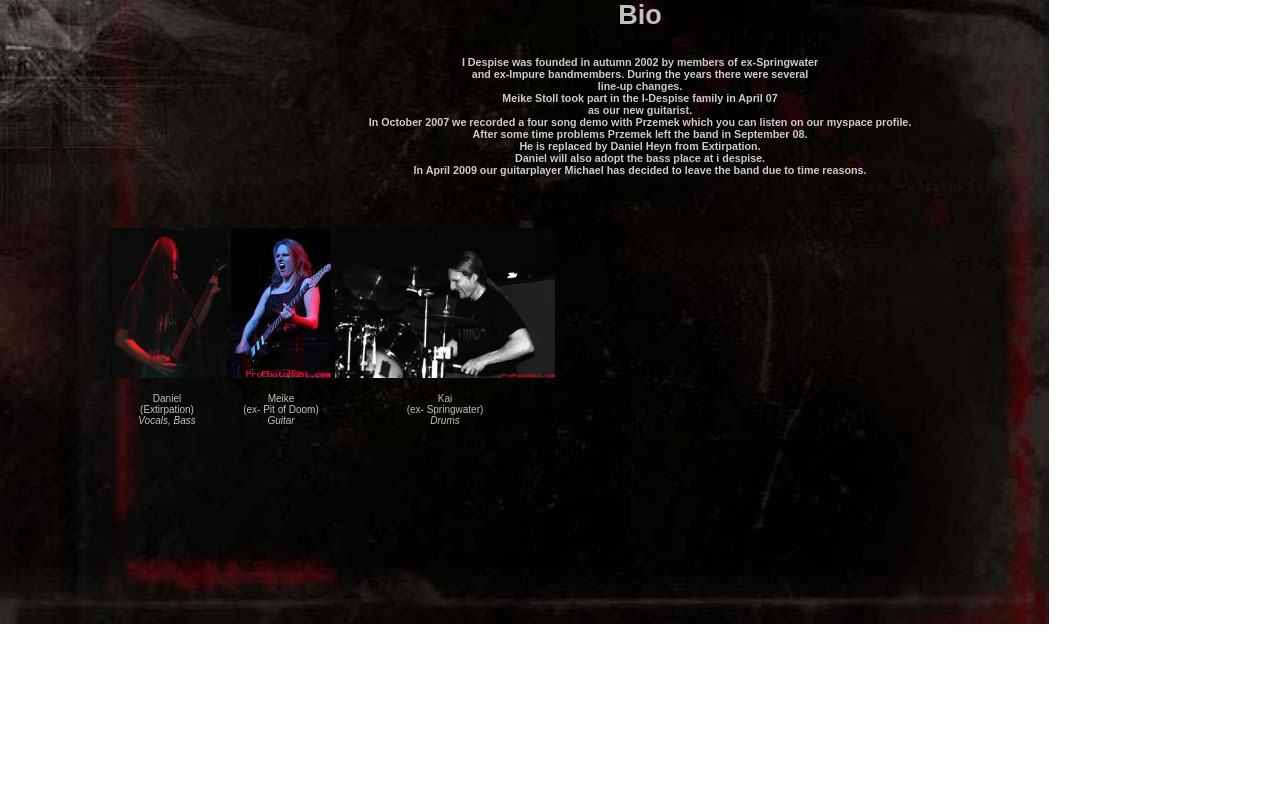Who founded I Despise?
Using the visual information, reply with a single word or short phrase.

Members of ex-Springwater and ex-Impure